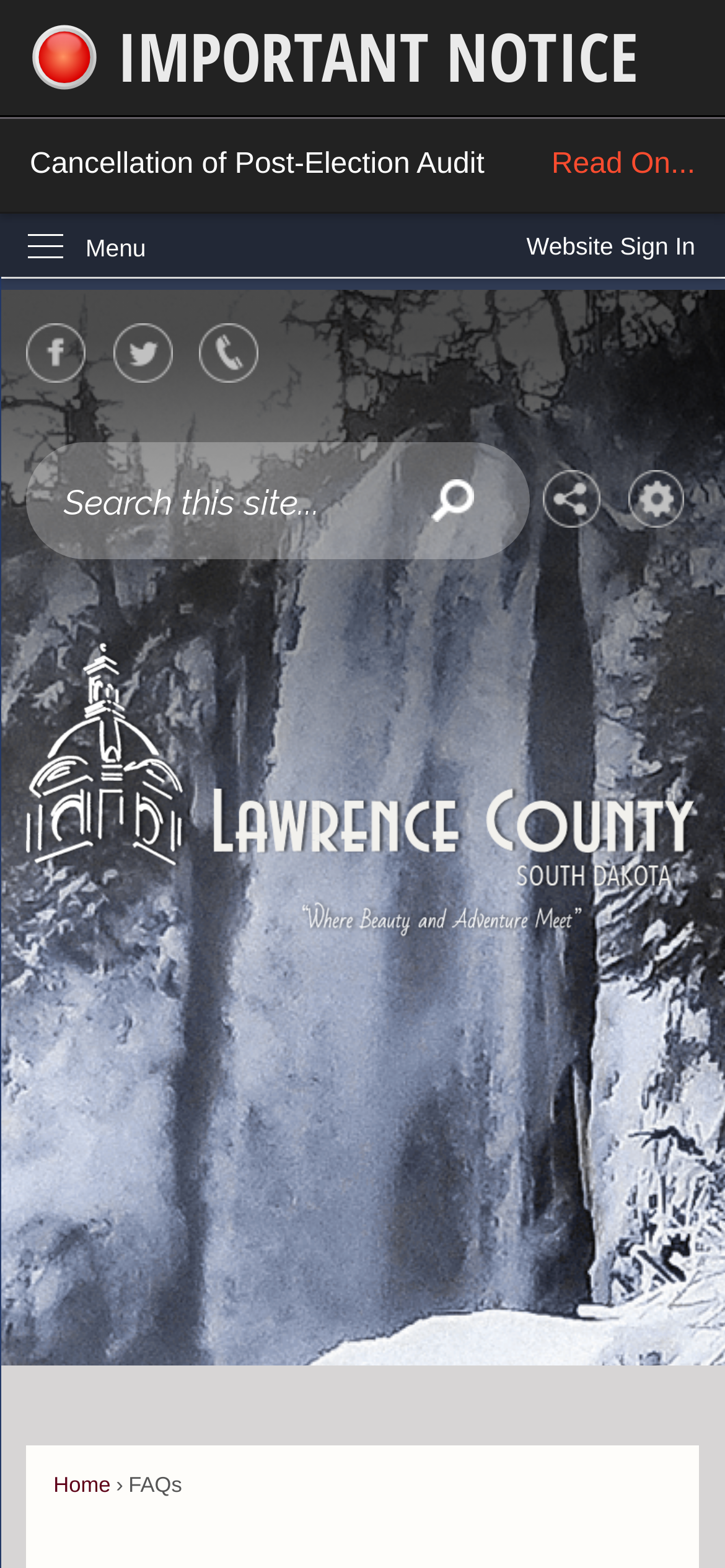Locate and provide the bounding box coordinates for the HTML element that matches this description: "aria-label="Facebook graphic"".

[0.037, 0.206, 0.119, 0.244]